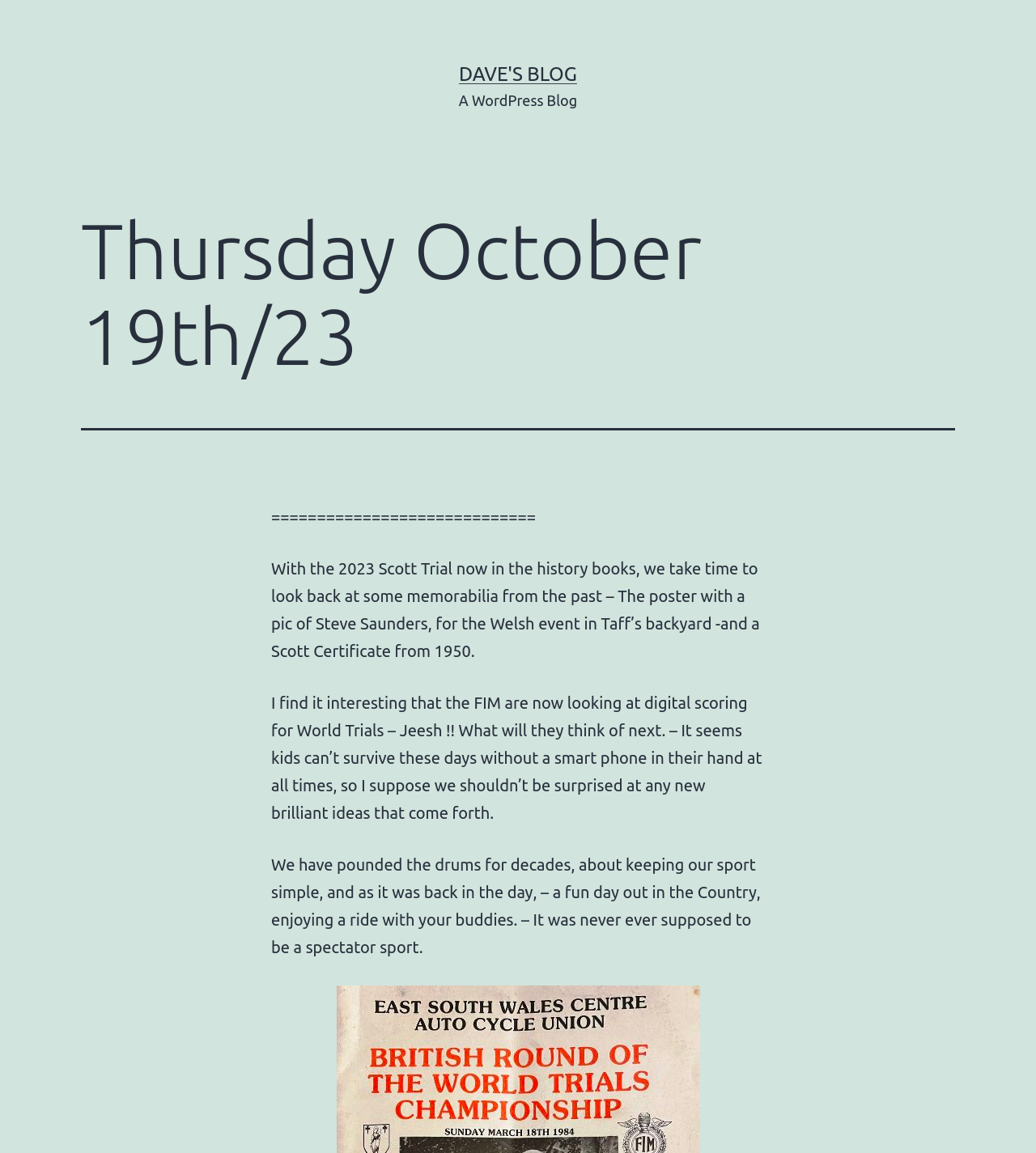What is the name of the blog?
Using the image as a reference, answer the question in detail.

The name of the blog can be determined by looking at the link at the top of the page, which says 'DAVE'S BLOG'. This suggests that the blog belongs to someone named Dave.